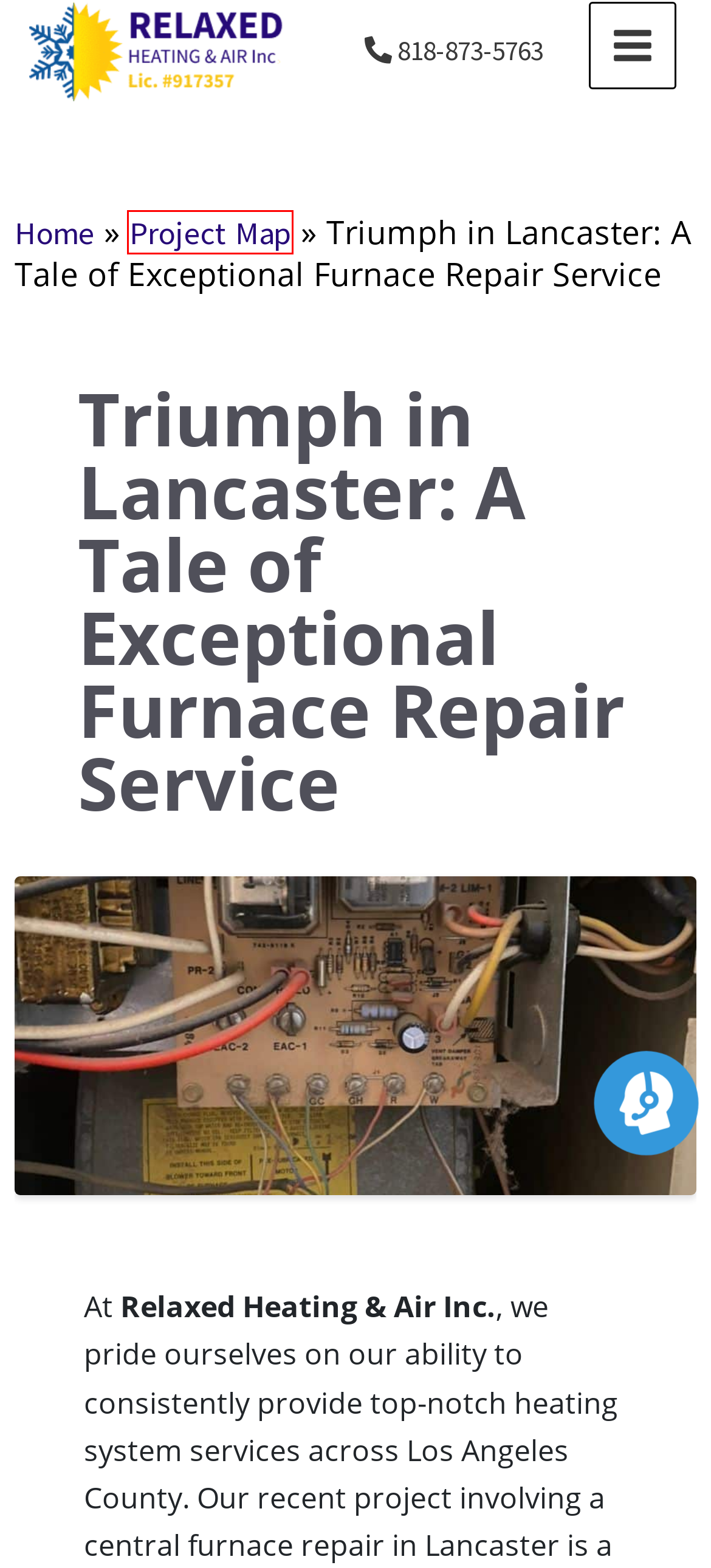Analyze the screenshot of a webpage with a red bounding box and select the webpage description that most accurately describes the new page resulting from clicking the element inside the red box. Here are the candidates:
A. Repair – Relaxed Heating & Air Inc.
B. Project map - Relaxed Heating & Air Inc.
C. HVAC & Air Conditioning Maintenance Services in LA | Relaxed Heating & Air Inc.
D. Our reputation – Relaxed Heating & Air Inc.
E. Power failure – Relaxed Heating & Air Inc.
F. Improved air comfort – Relaxed Heating & Air Inc.
G. Our competitive rates – Relaxed Heating & Air Inc.
H. Lower energy costs – Relaxed Heating & Air Inc.

B